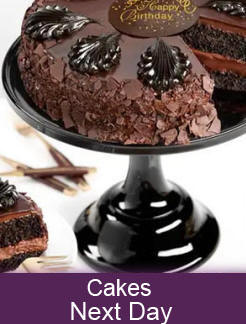What is the color of the cake stand?
Provide an in-depth answer to the question, covering all aspects.

The cake stand is described as 'sleek black' in the caption, indicating that it has a black color.